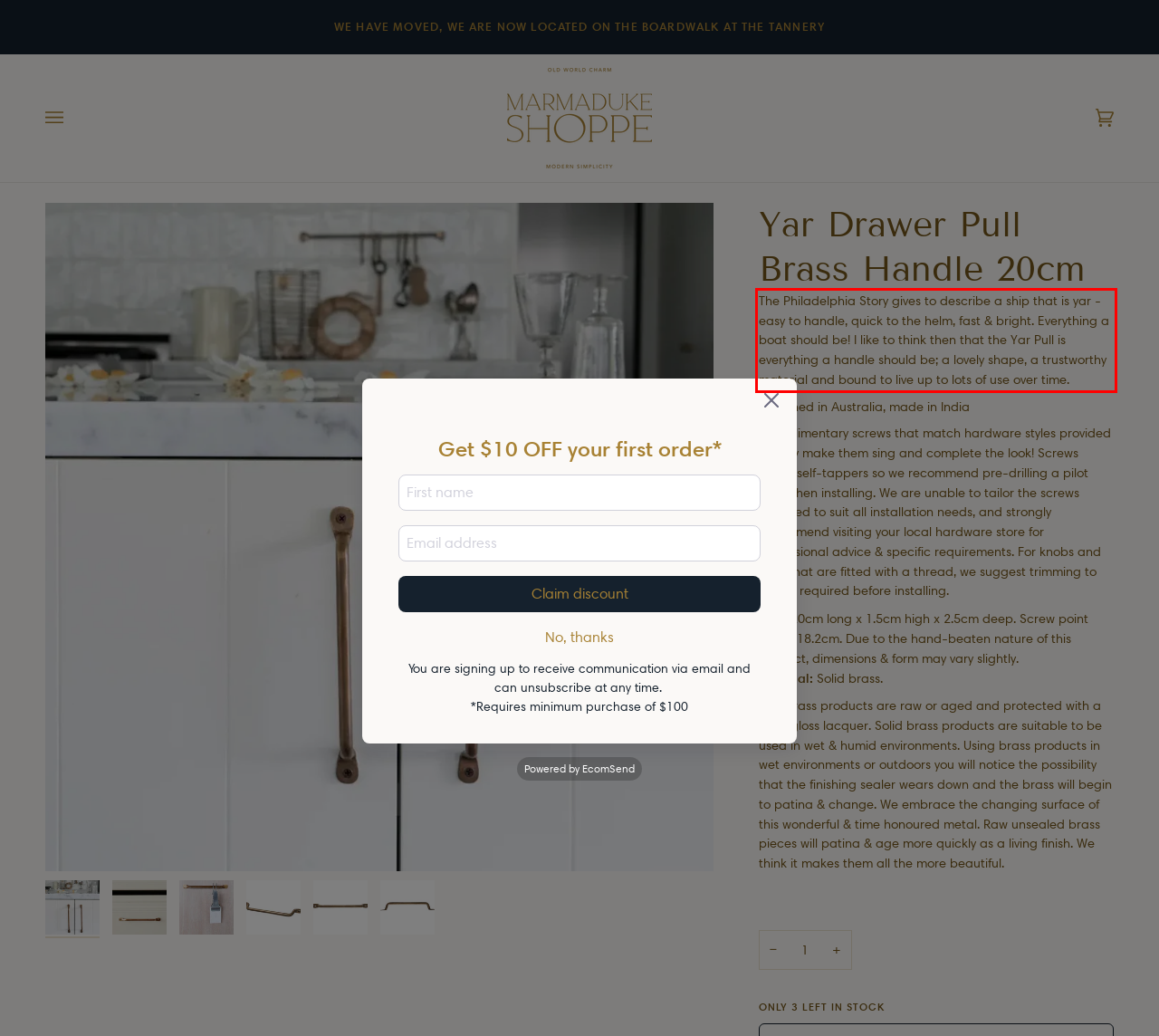Please examine the screenshot of the webpage and read the text present within the red rectangle bounding box.

The Philadelphia Story gives to describe a ship that is yar - easy to handle, quick to the helm, fast & bright. Everything a boat should be! I like to think then that the Yar Pull is everything a handle should be; a lovely shape, a trustworthy material and bound to live up to lots of use over time.